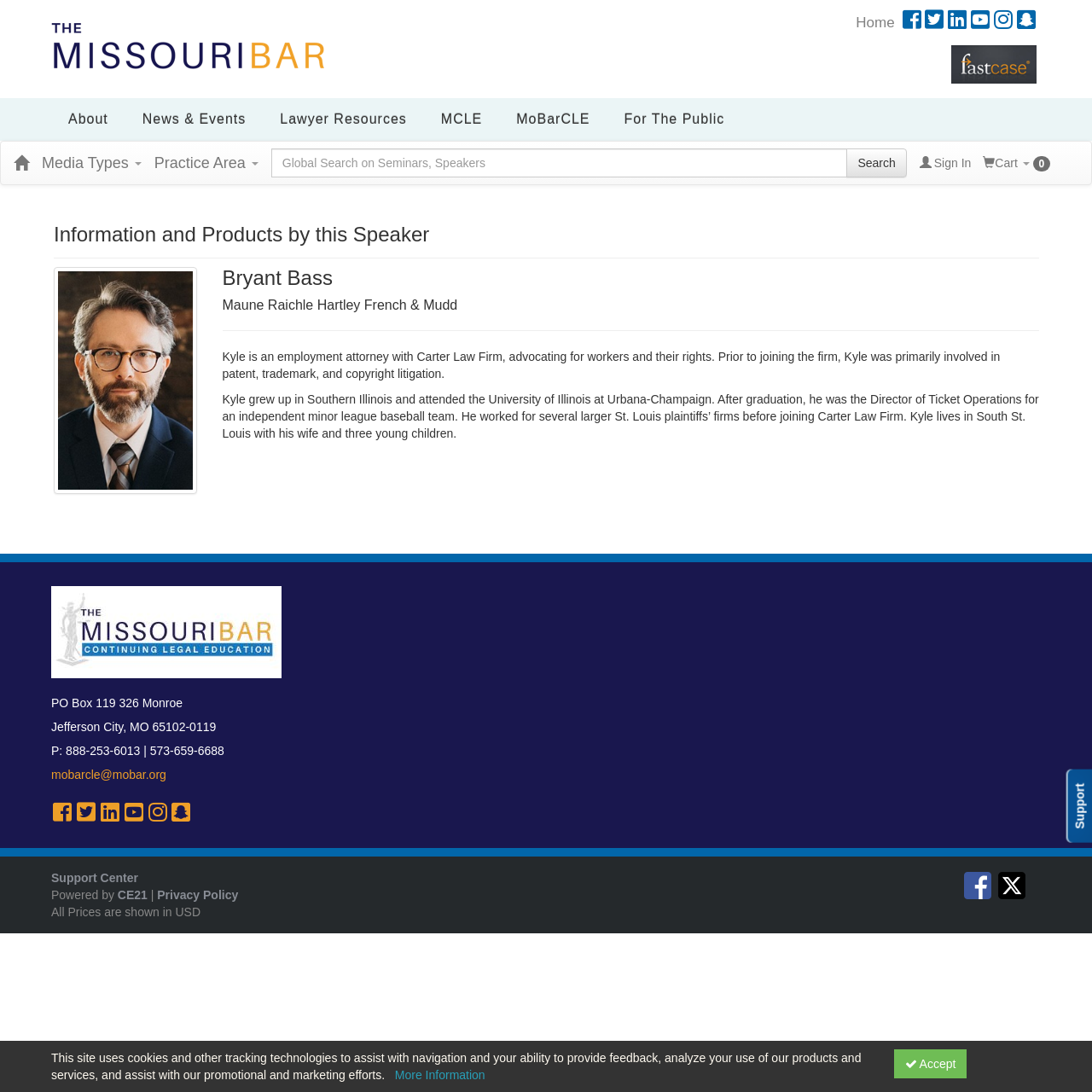Please specify the bounding box coordinates of the element that should be clicked to execute the given instruction: 'Go to the home page'. Ensure the coordinates are four float numbers between 0 and 1, expressed as [left, top, right, bottom].

[0.784, 0.013, 0.819, 0.028]